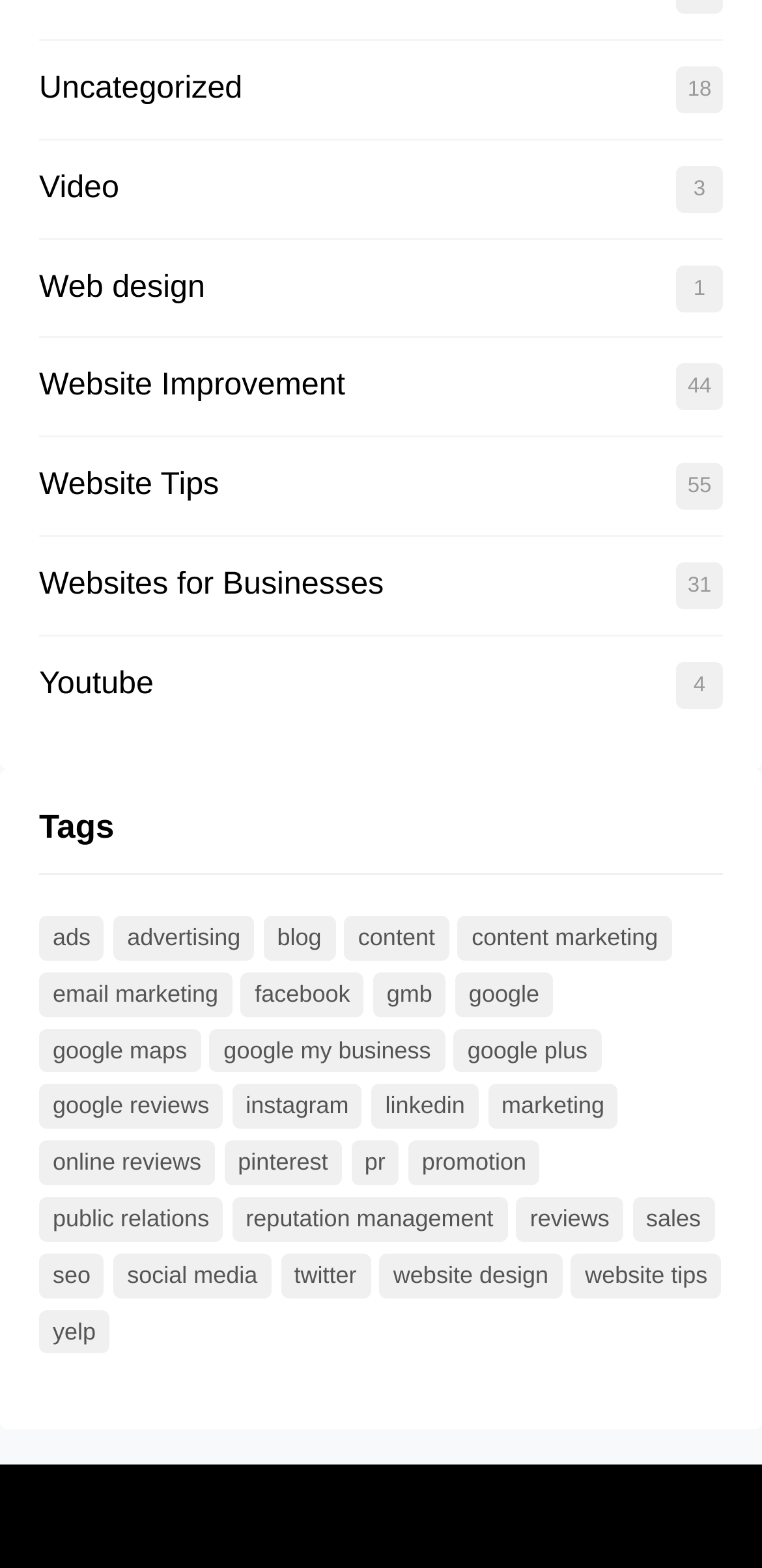Please locate the bounding box coordinates of the element that should be clicked to achieve the given instruction: "Read 'Website Design' tutorials".

[0.498, 0.799, 0.738, 0.828]